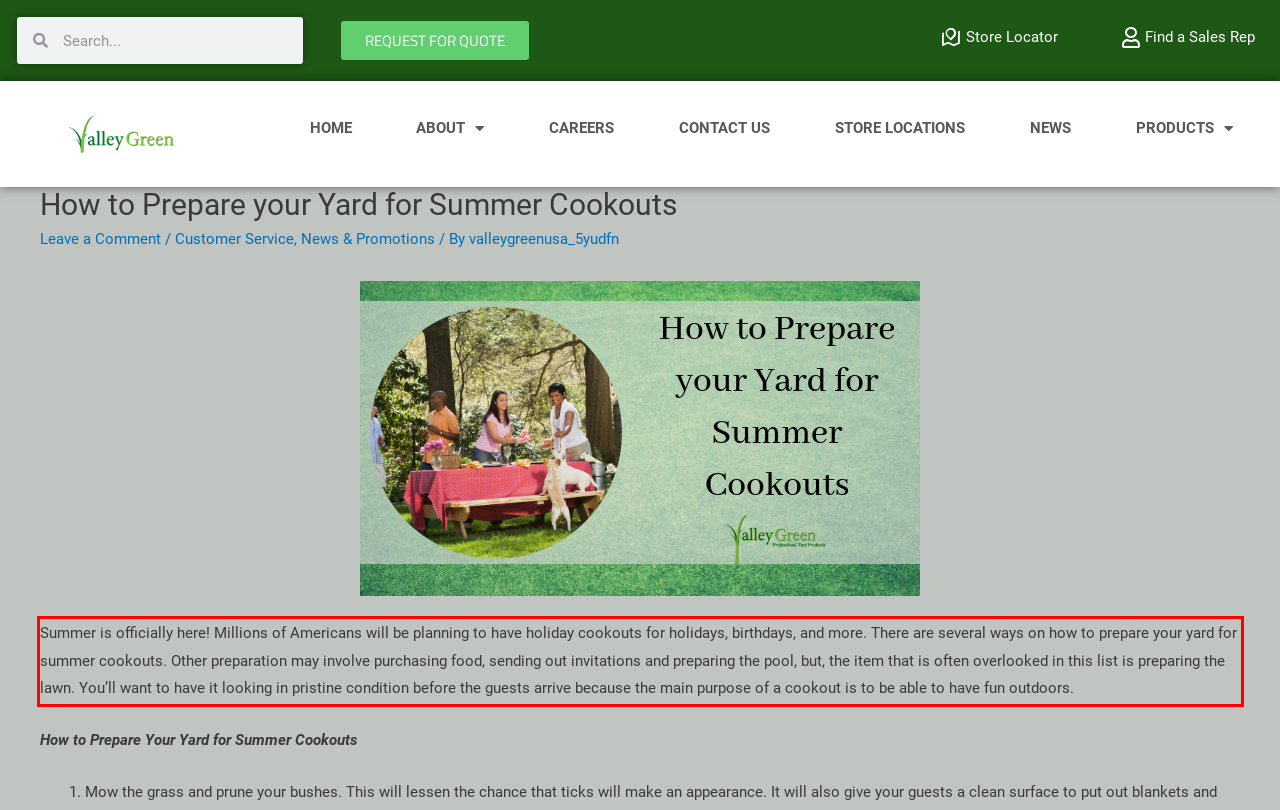You are given a webpage screenshot with a red bounding box around a UI element. Extract and generate the text inside this red bounding box.

Summer is officially here! Millions of Americans will be planning to have holiday cookouts for holidays, birthdays, and more. There are several ways on how to prepare your yard for summer cookouts. Other preparation may involve purchasing food, sending out invitations and preparing the pool, but, the item that is often overlooked in this list is preparing the lawn. You’ll want to have it looking in pristine condition before the guests arrive because the main purpose of a cookout is to be able to have fun outdoors.